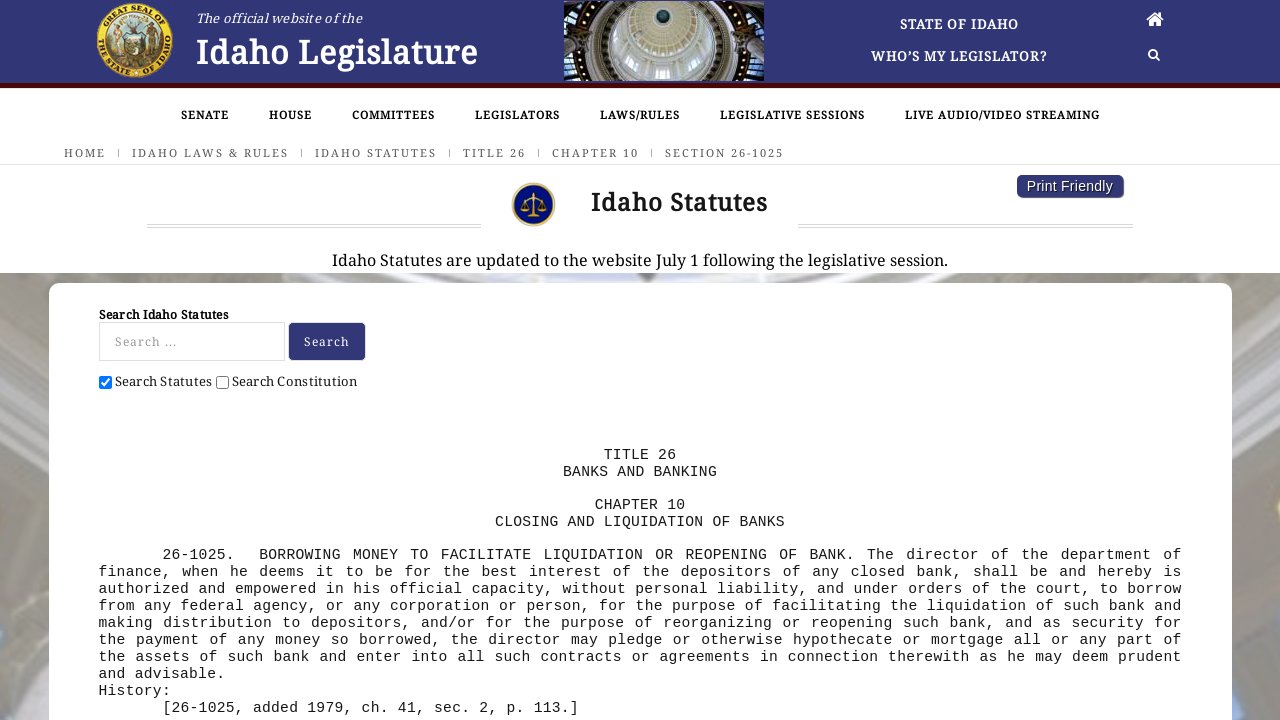Determine the bounding box coordinates of the area to click in order to meet this instruction: "View the Idaho Laws and Rules".

[0.103, 0.201, 0.225, 0.222]